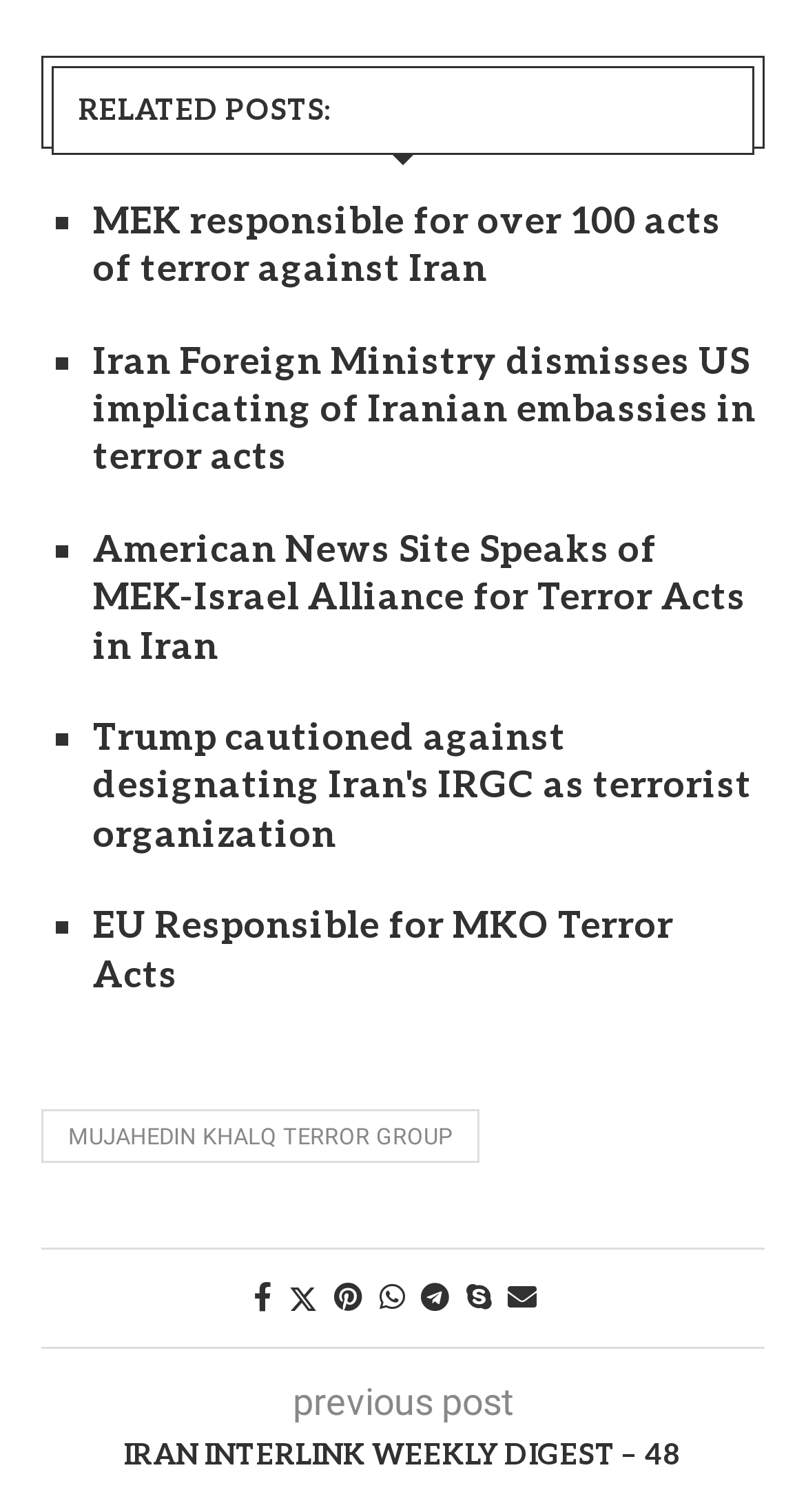Answer the following in one word or a short phrase: 
What is the purpose of the '■' symbol?

List marker